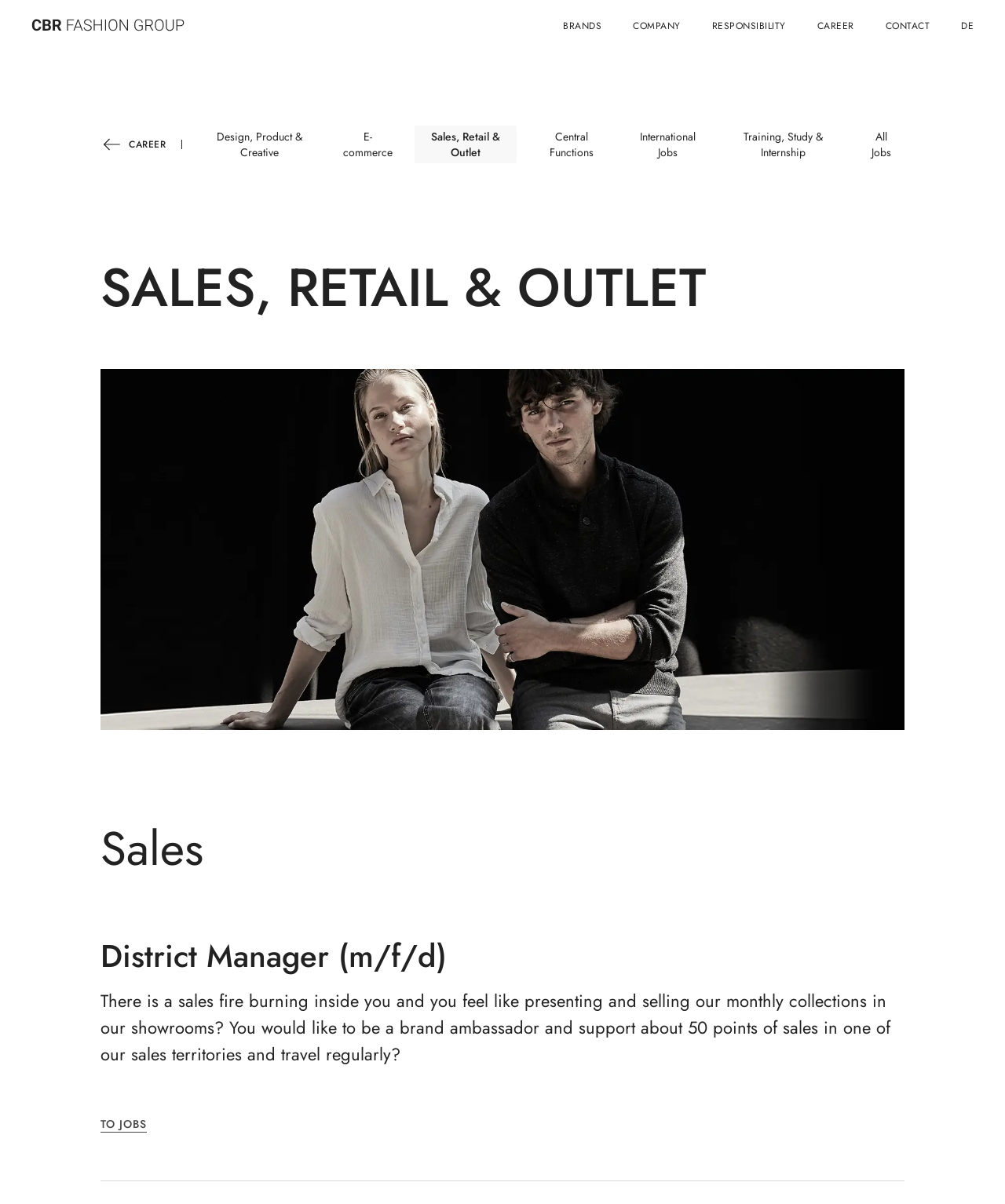Generate a thorough explanation of the webpage's elements.

The webpage is a job search portal focused on sales, retail, and outlet positions. At the top left corner, there is a small image accompanied by a link. 

On the top navigation bar, there are seven buttons: BRANDS, COMPANY, RESPONSIBILITY, CAREER, CONTACT, and DE, aligned horizontally from left to right. 

Below the navigation bar, there is a section with seven links: CAREER, Design, Product & Creative, E-commerce, Sales, Retail & Outlet, Central Functions, International Jobs, Training, Study & Internship, and All Jobs, arranged horizontally from left to right.

The main content area is divided into three sections. The first section has a heading "SALES, RETAIL & OUTLET" at the top, followed by a heading "Sales" below it. 

The second section has a heading "District Manager (m/f/d)" and a paragraph of text describing the job requirements, including presenting and selling monthly collections in showrooms, supporting points of sales, and traveling regularly.

The third section has a link "TO JOBS" at the bottom left corner, which is likely a call-to-action to explore job opportunities.